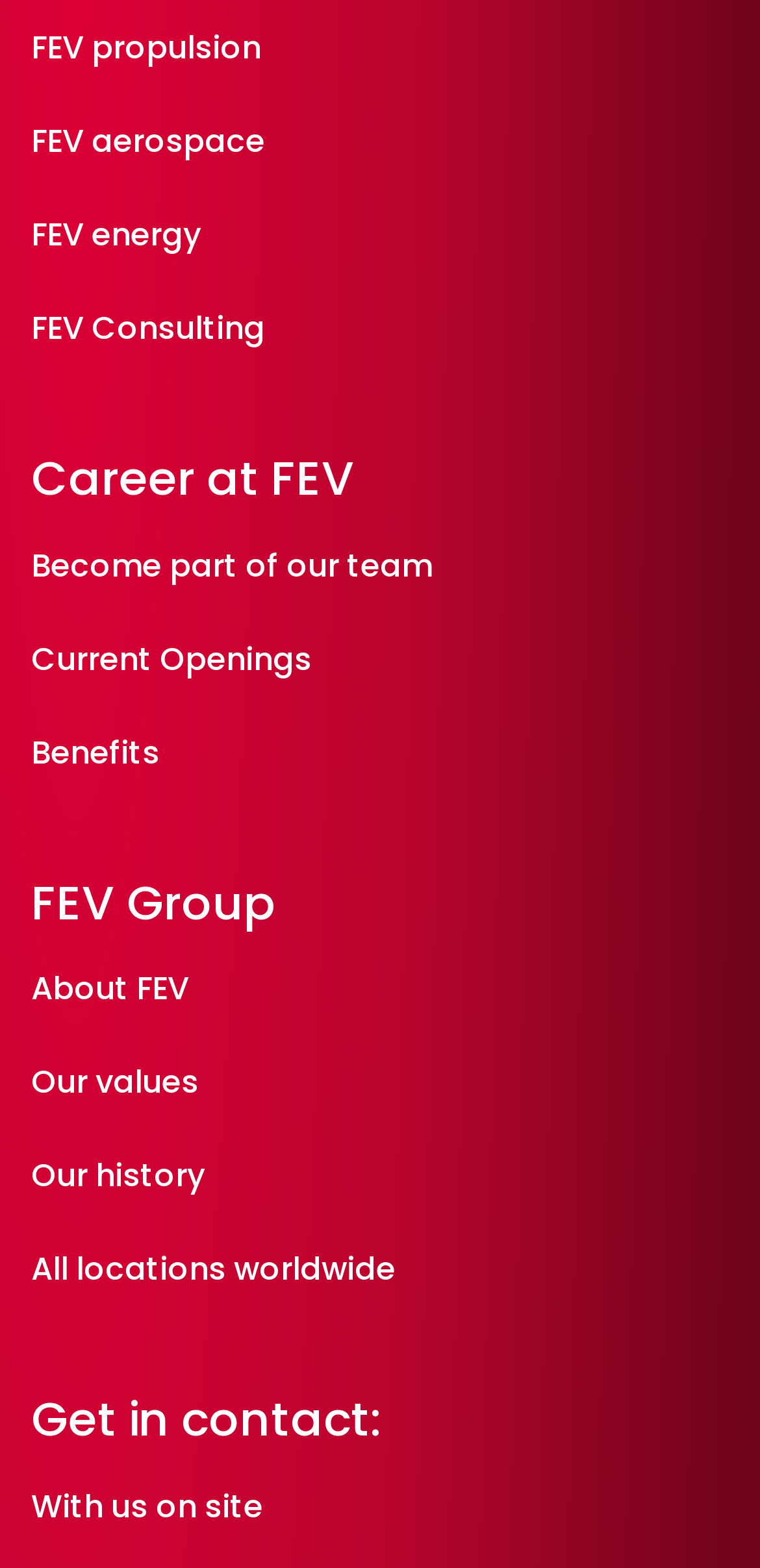Please locate the bounding box coordinates of the element that should be clicked to achieve the given instruction: "Explore FEV propulsion".

[0.041, 0.016, 0.344, 0.045]